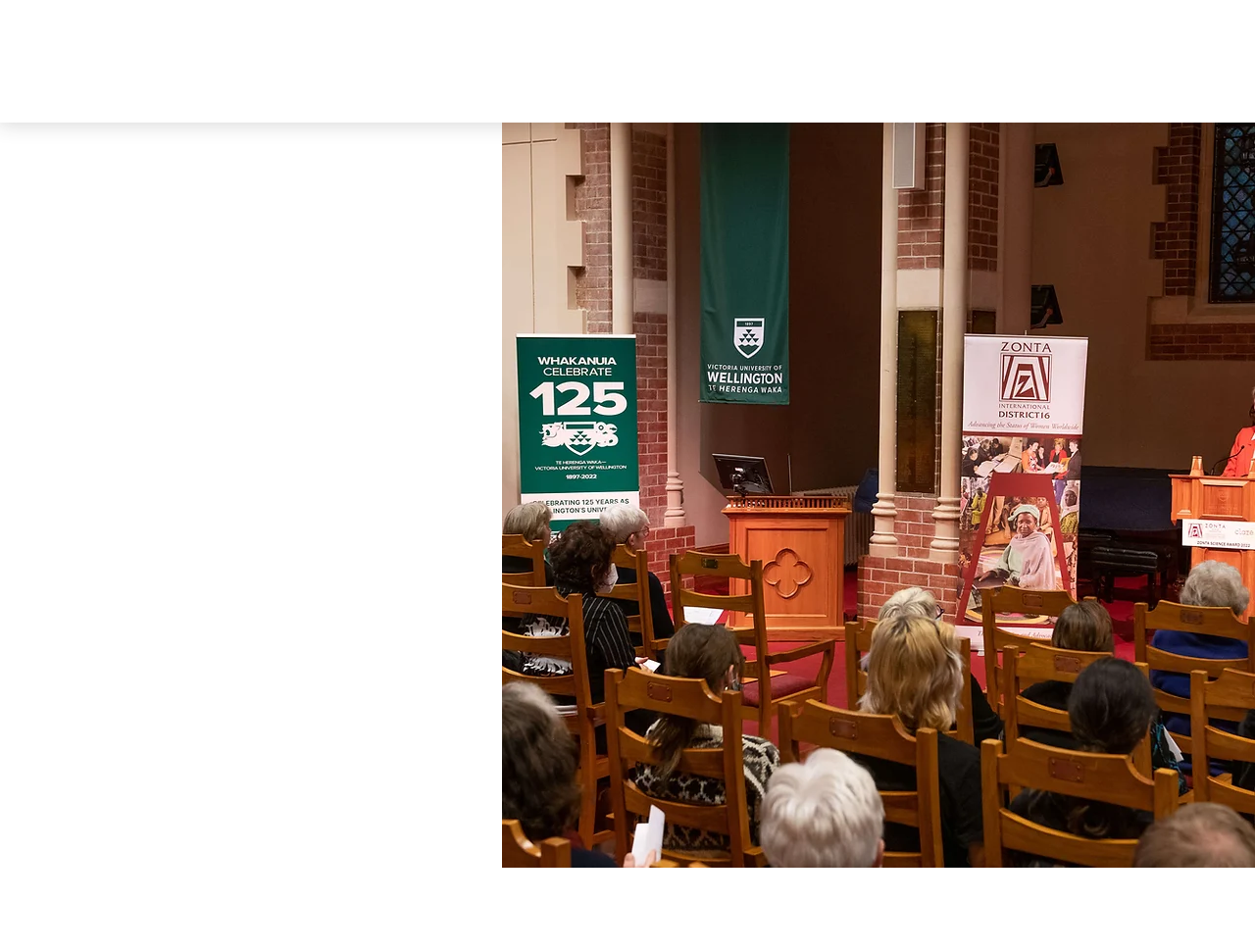Answer the question in a single word or phrase:
What is the theme of the Zonta Projects icon?

Scholarships